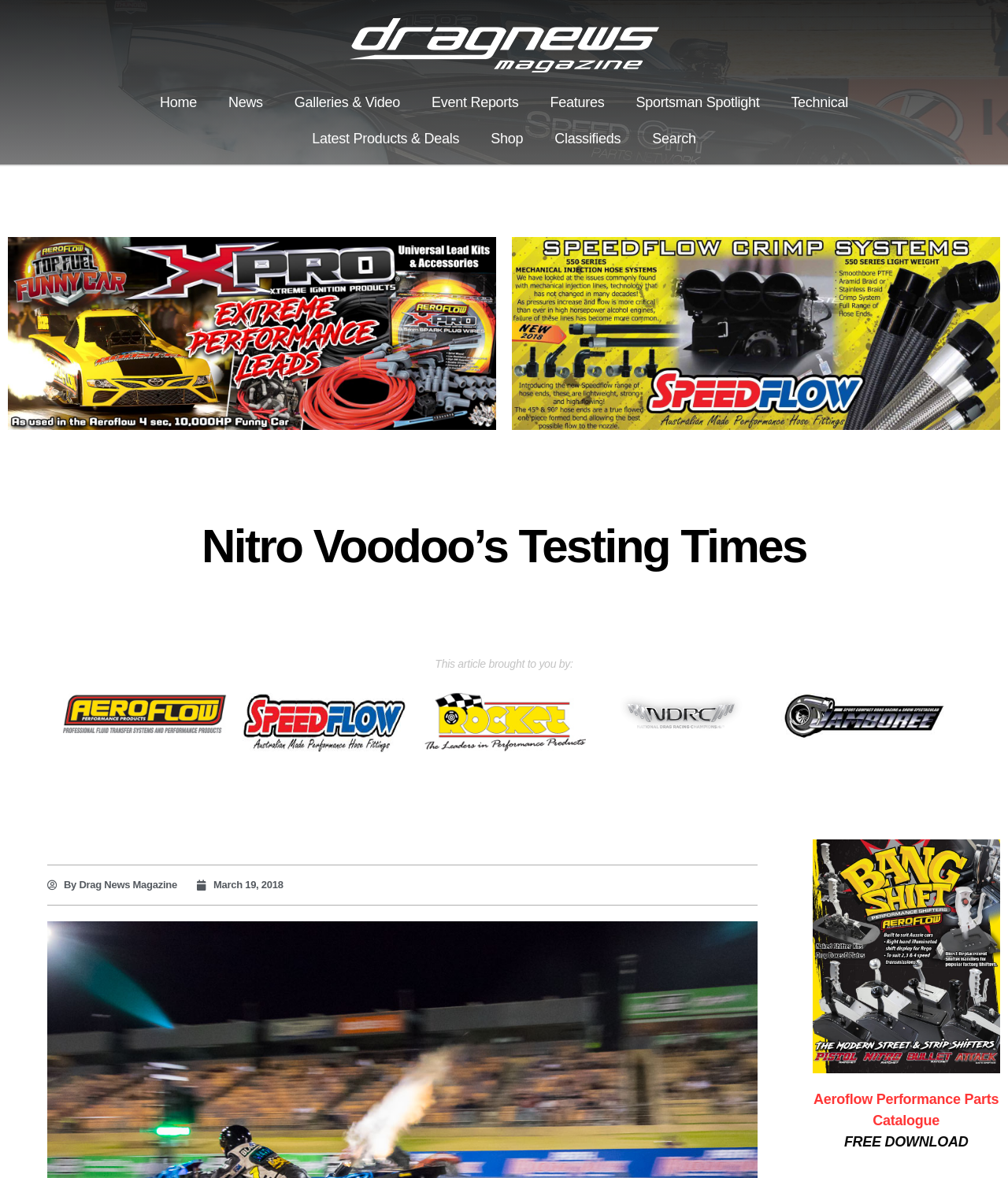Given the description of the UI element: "Event Reports", predict the bounding box coordinates in the form of [left, top, right, bottom], with each value being a float between 0 and 1.

[0.412, 0.072, 0.53, 0.102]